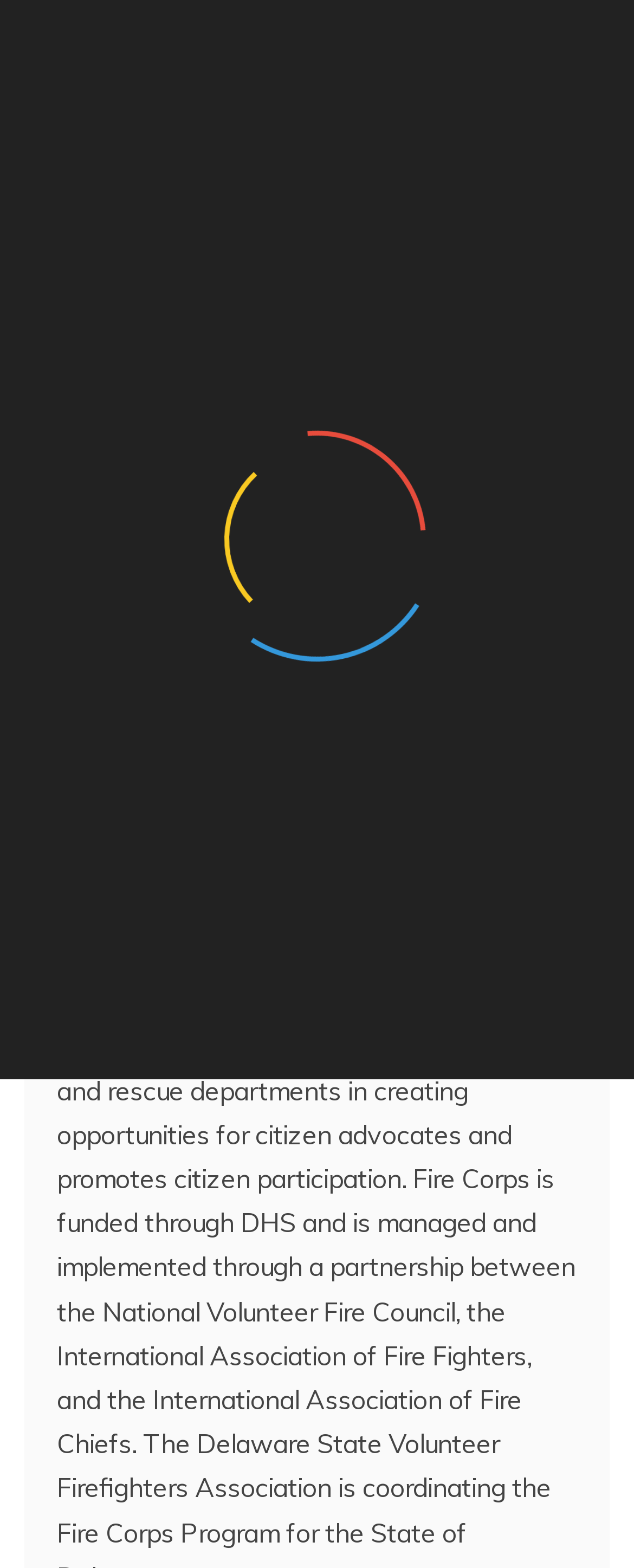Identify the bounding box for the UI element described as: "Delaware Citizen Corps". Ensure the coordinates are four float numbers between 0 and 1, formatted as [left, top, right, bottom].

[0.038, 0.158, 0.613, 0.195]